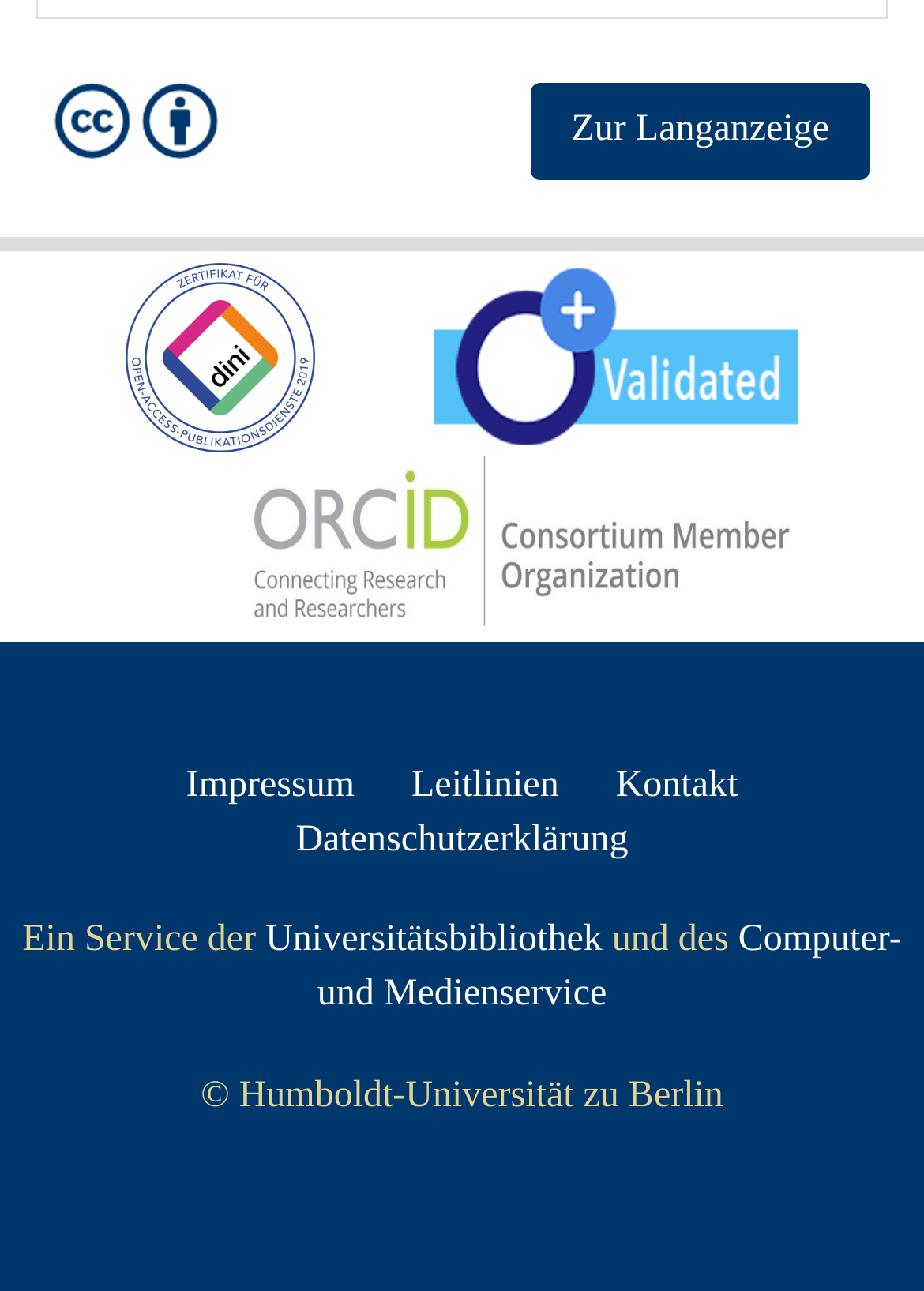Using the webpage screenshot, locate the HTML element that fits the following description and provide its bounding box: "In progress".

None